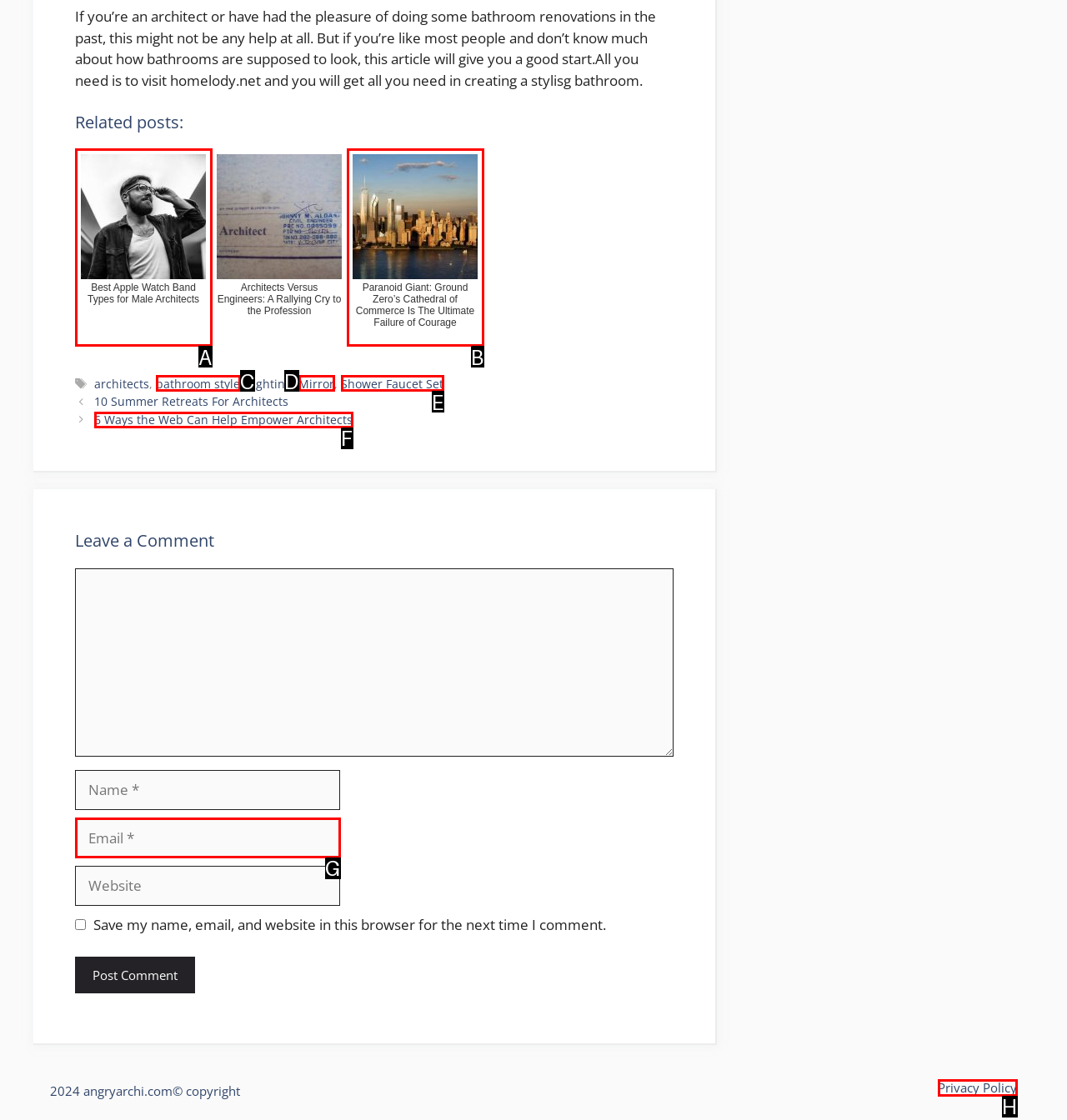Find the option that best fits the description: bathroom style. Answer with the letter of the option.

C